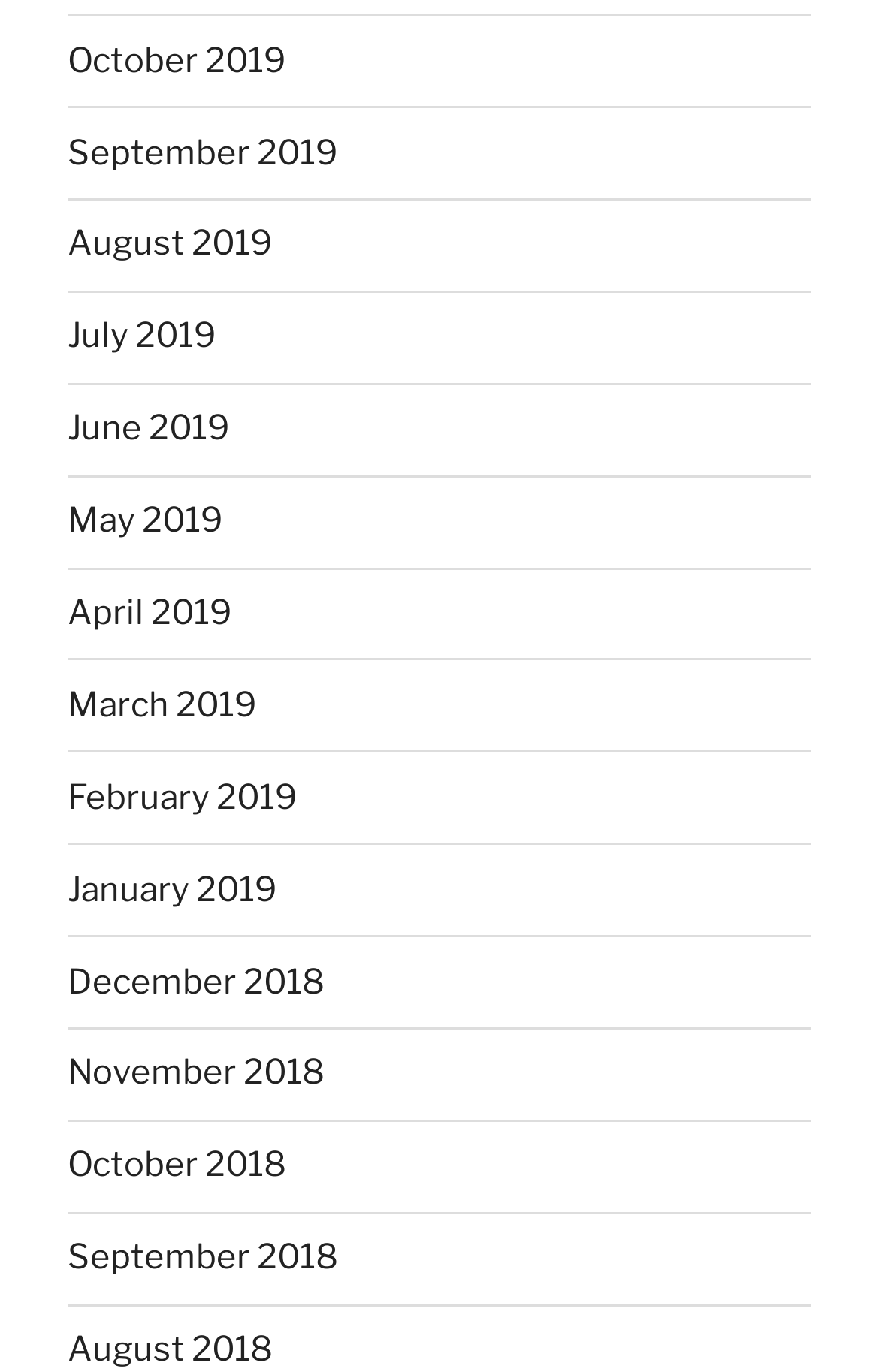Provide a one-word or short-phrase response to the question:
What is the latest month listed?

October 2019